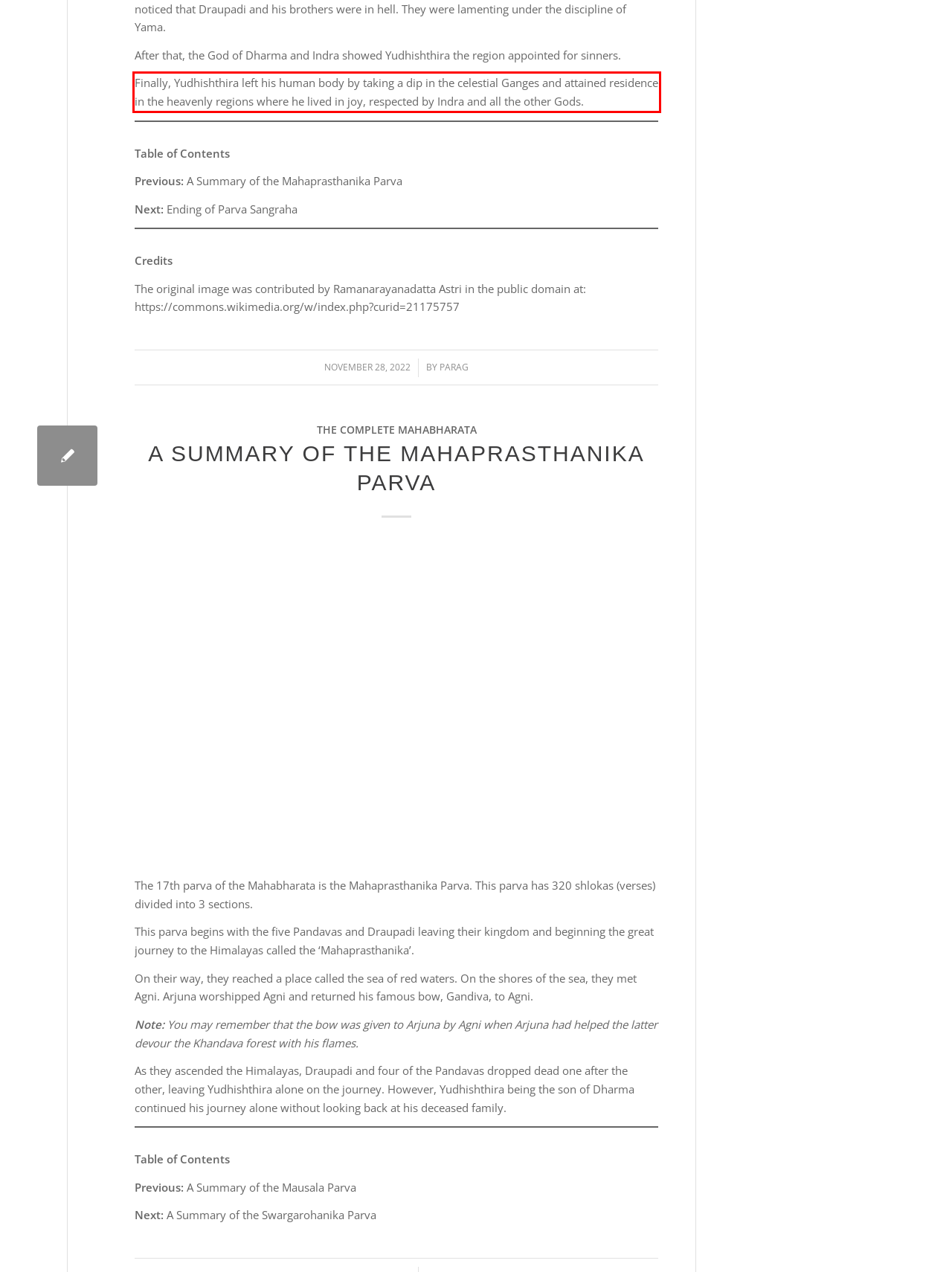There is a screenshot of a webpage with a red bounding box around a UI element. Please use OCR to extract the text within the red bounding box.

Finally, Yudhishthira left his human body by taking a dip in the celestial Ganges and attained residence in the heavenly regions where he lived in joy, respected by Indra and all the other Gods.